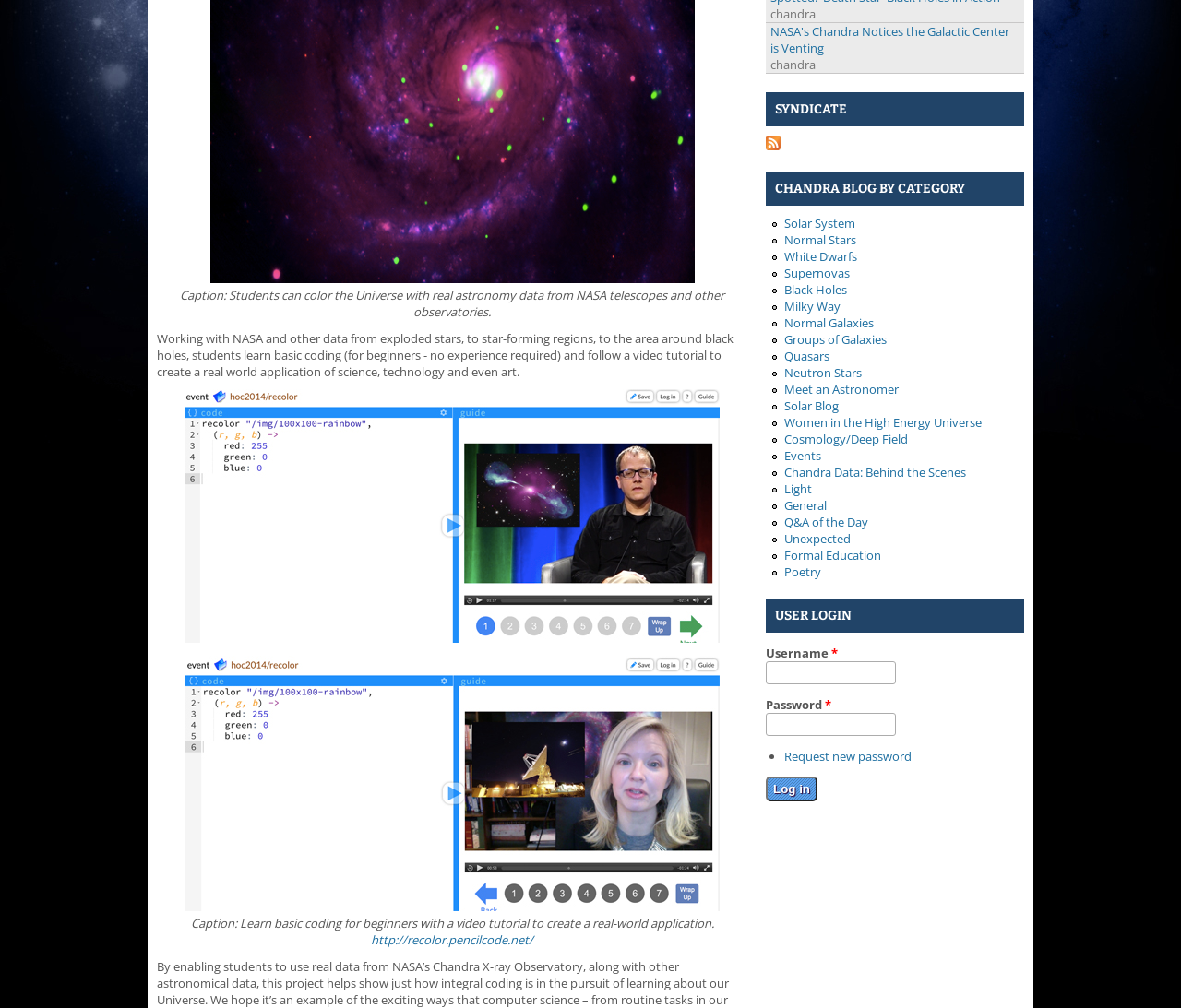Determine the bounding box coordinates of the UI element that matches the following description: "Black Holes". The coordinates should be four float numbers between 0 and 1 in the format [left, top, right, bottom].

[0.664, 0.279, 0.717, 0.296]